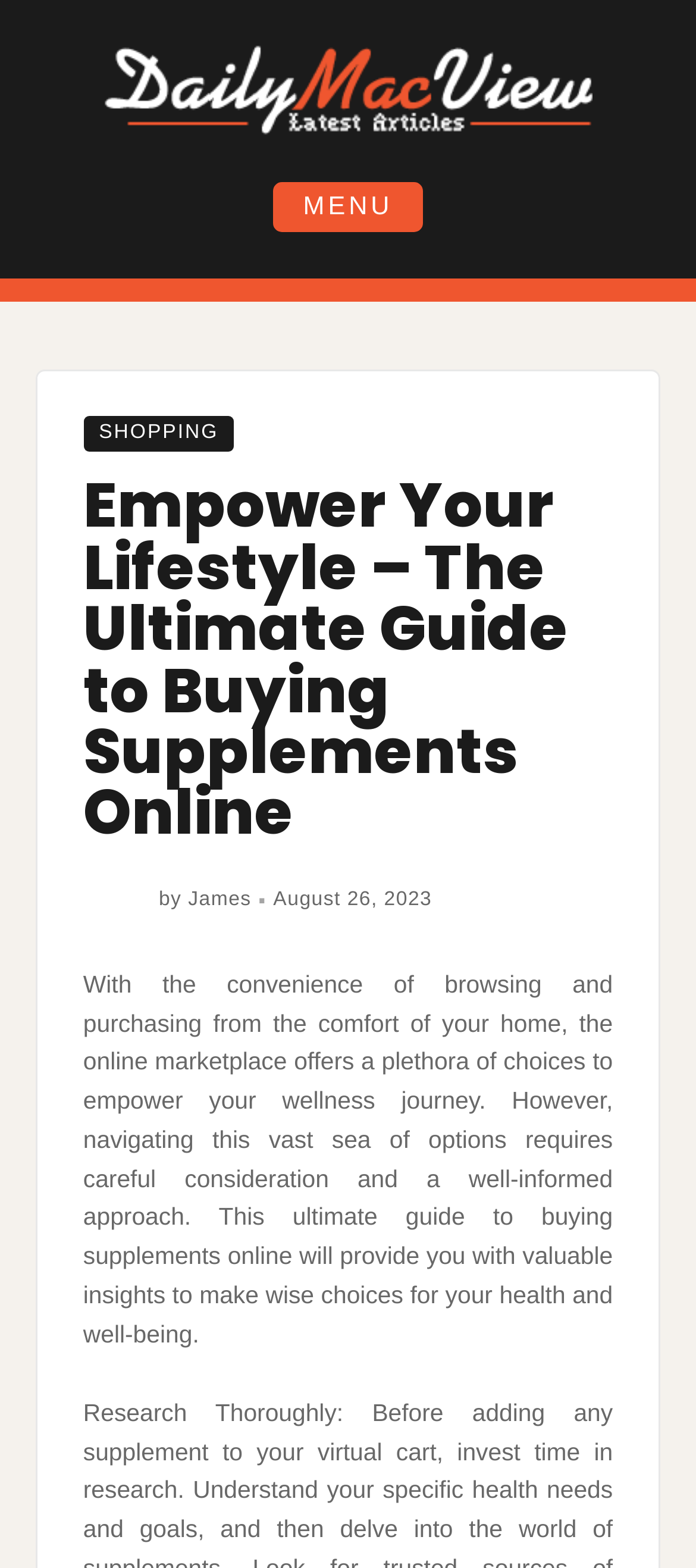Bounding box coordinates are specified in the format (top-left x, top-left y, bottom-right x, bottom-right y). All values are floating point numbers bounded between 0 and 1. Please provide the bounding box coordinate of the region this sentence describes: Shopping

[0.119, 0.266, 0.337, 0.288]